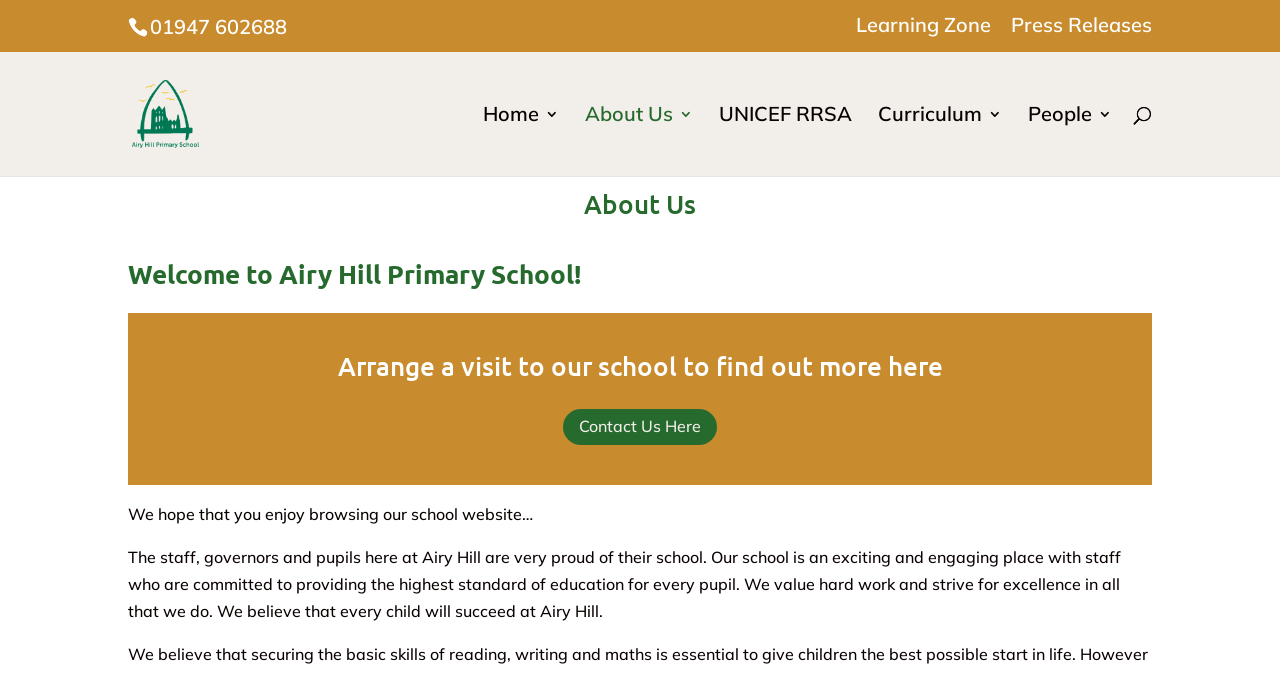What is the purpose of the 'Arrange a visit' link?
Use the information from the screenshot to give a comprehensive response to the question.

I found the purpose of the 'Arrange a visit' link by looking at the heading element with the bounding box coordinates [0.147, 0.523, 0.853, 0.576], which contains the text 'Arrange a visit to our school to find out more here'. This suggests that the link is intended to allow users to arrange a visit to the school in order to learn more about it.